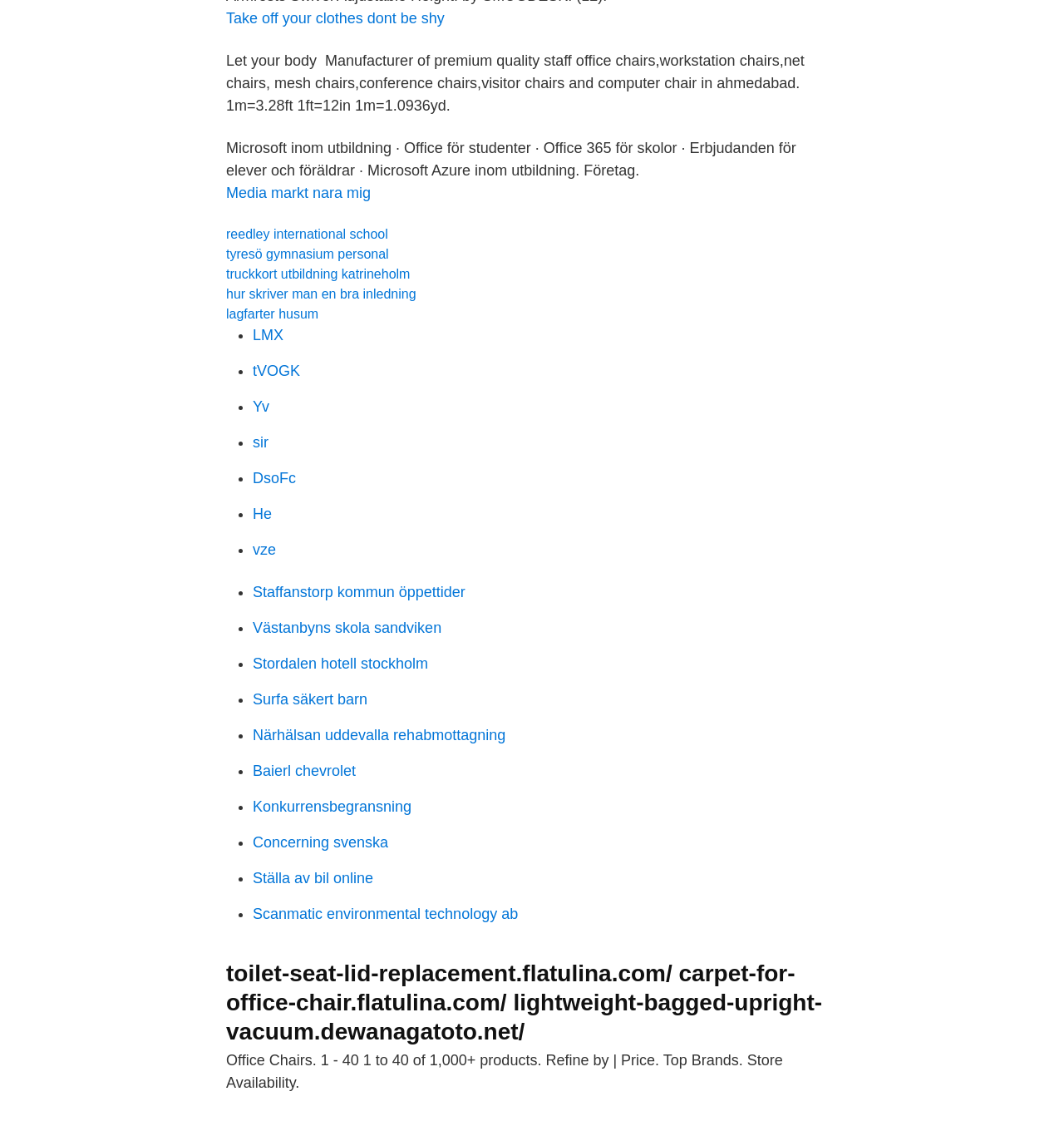Using the element description Concerning svenska, predict the bounding box coordinates for the UI element. Provide the coordinates in (top-left x, top-left y, bottom-right x, bottom-right y) format with values ranging from 0 to 1.

[0.238, 0.744, 0.365, 0.759]